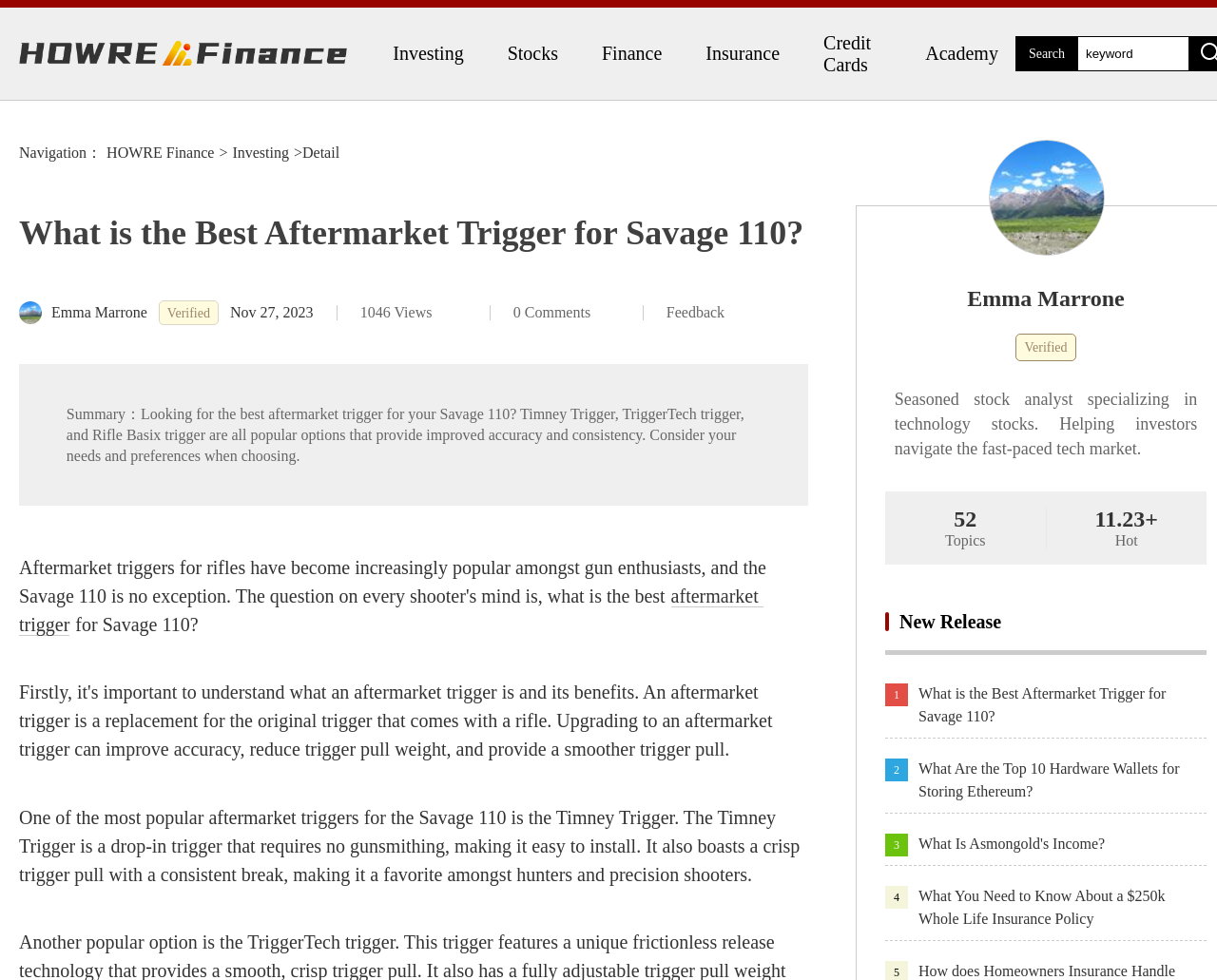Given the element description: "parent_node: Investing", predict the bounding box coordinates of the UI element it refers to, using four float numbers between 0 and 1, i.e., [left, top, right, bottom].

[0.016, 0.027, 0.285, 0.082]